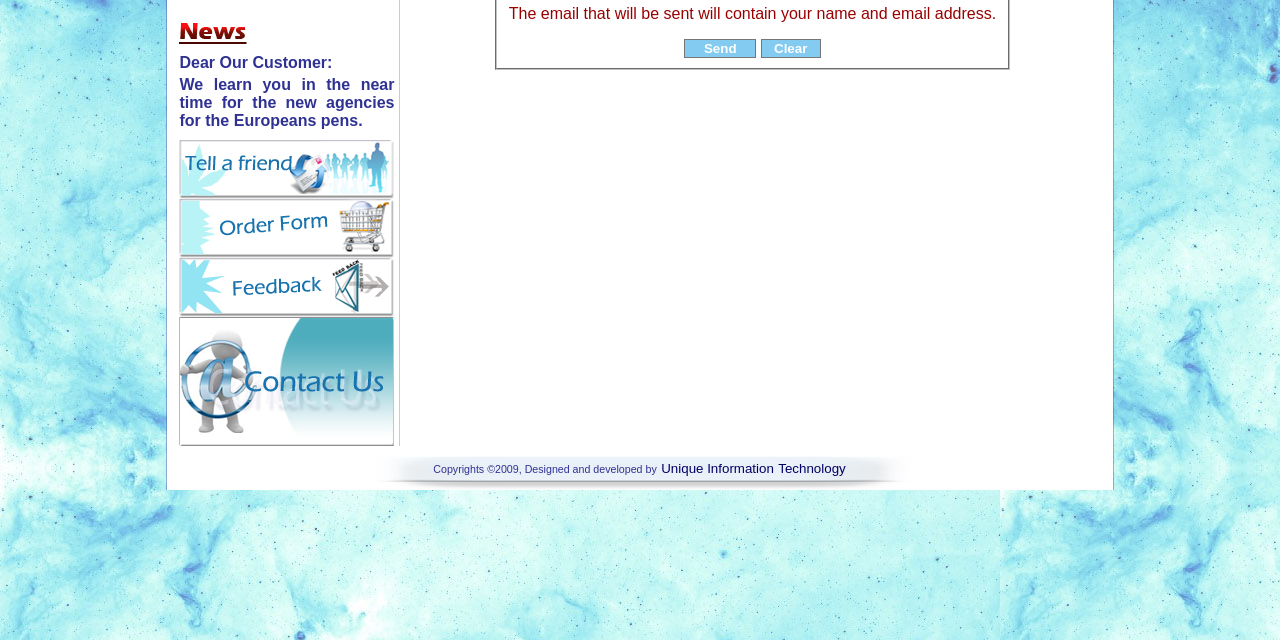Predict the bounding box of the UI element based on this description: "name="ctl00$ContentPlaceHolder1$btnClear" value="Clear"".

[0.594, 0.06, 0.641, 0.09]